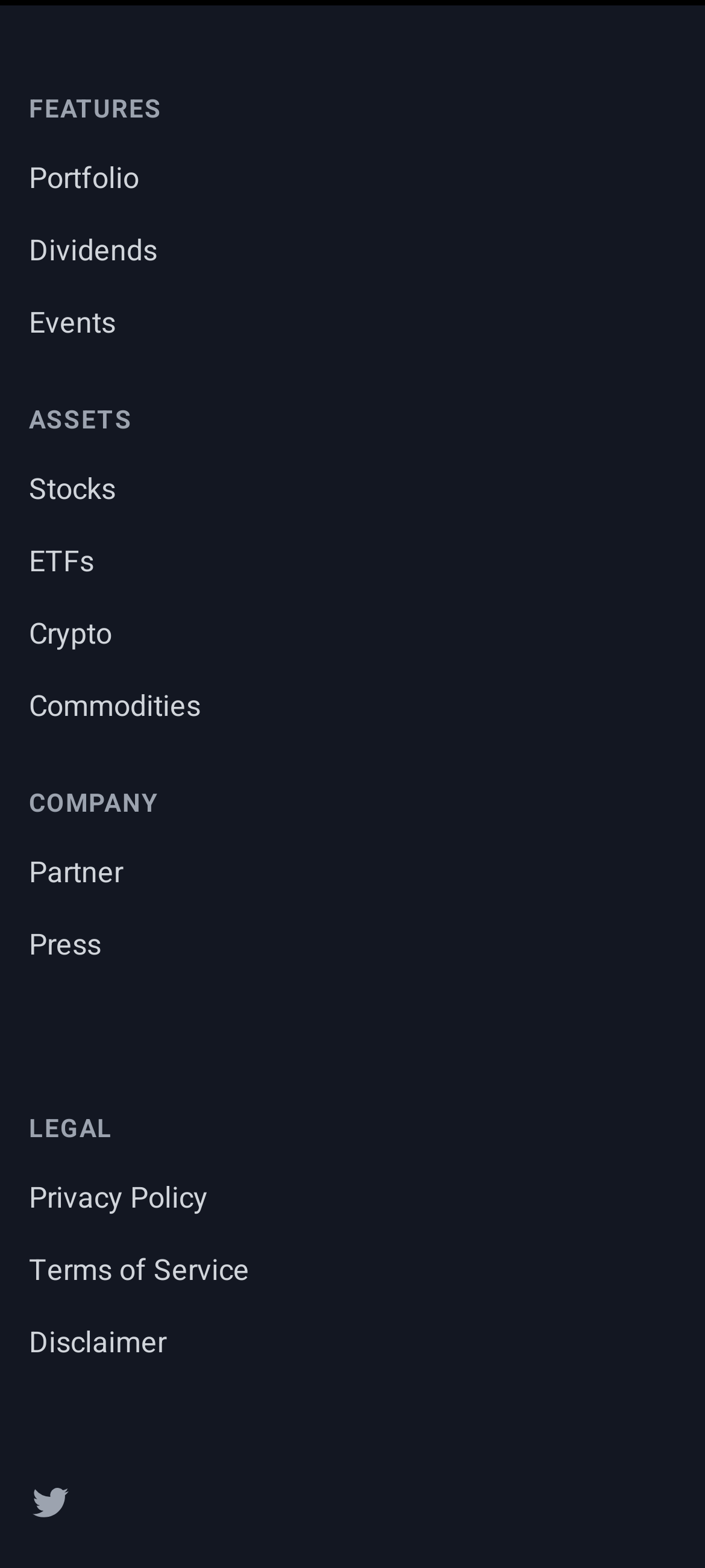Provide your answer in a single word or phrase: 
How many links are there under the ASSETS category?

4